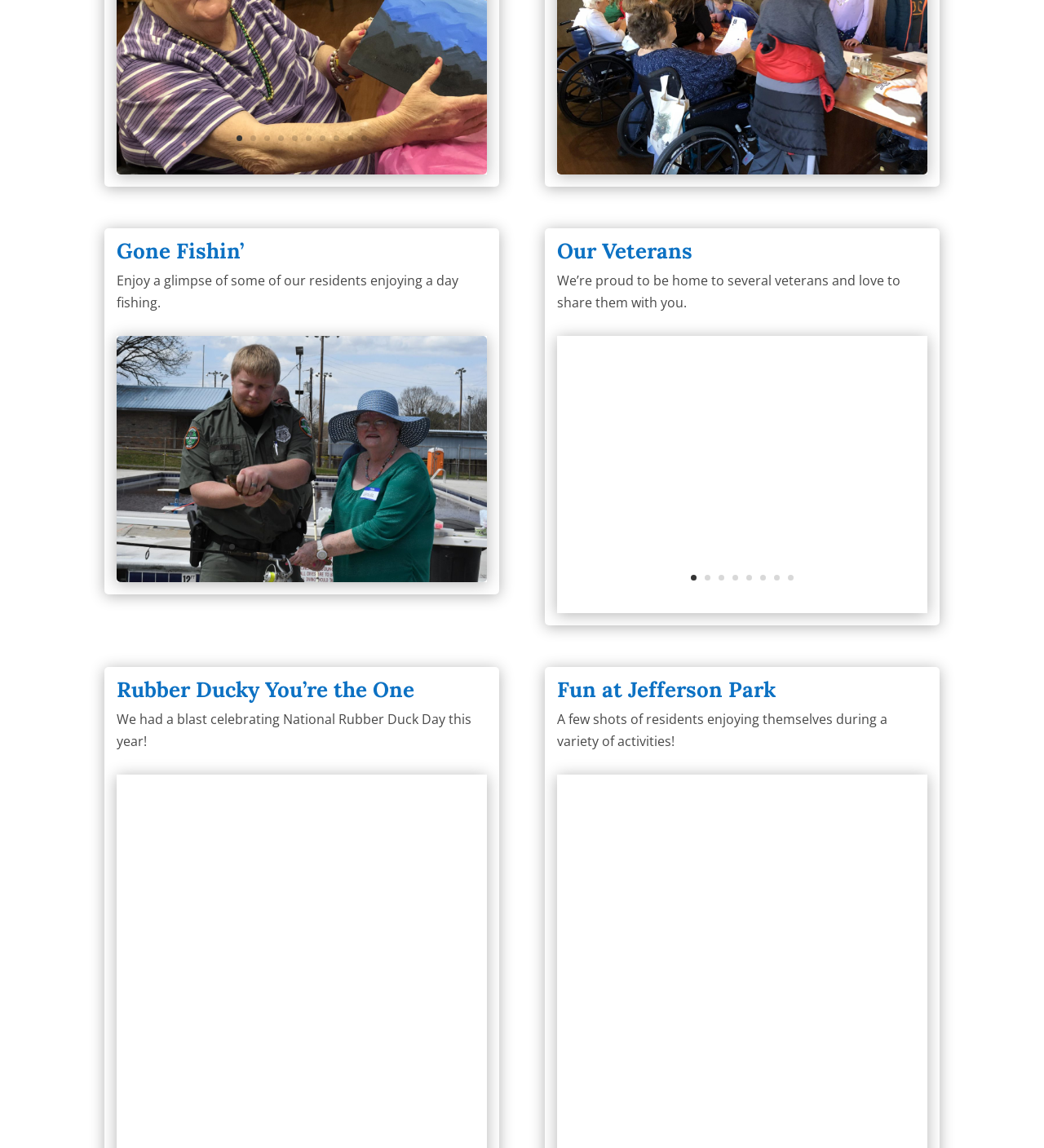Locate the bounding box coordinates of the element you need to click to accomplish the task described by this instruction: "Read about 'Our Veterans'".

[0.534, 0.209, 0.888, 0.235]